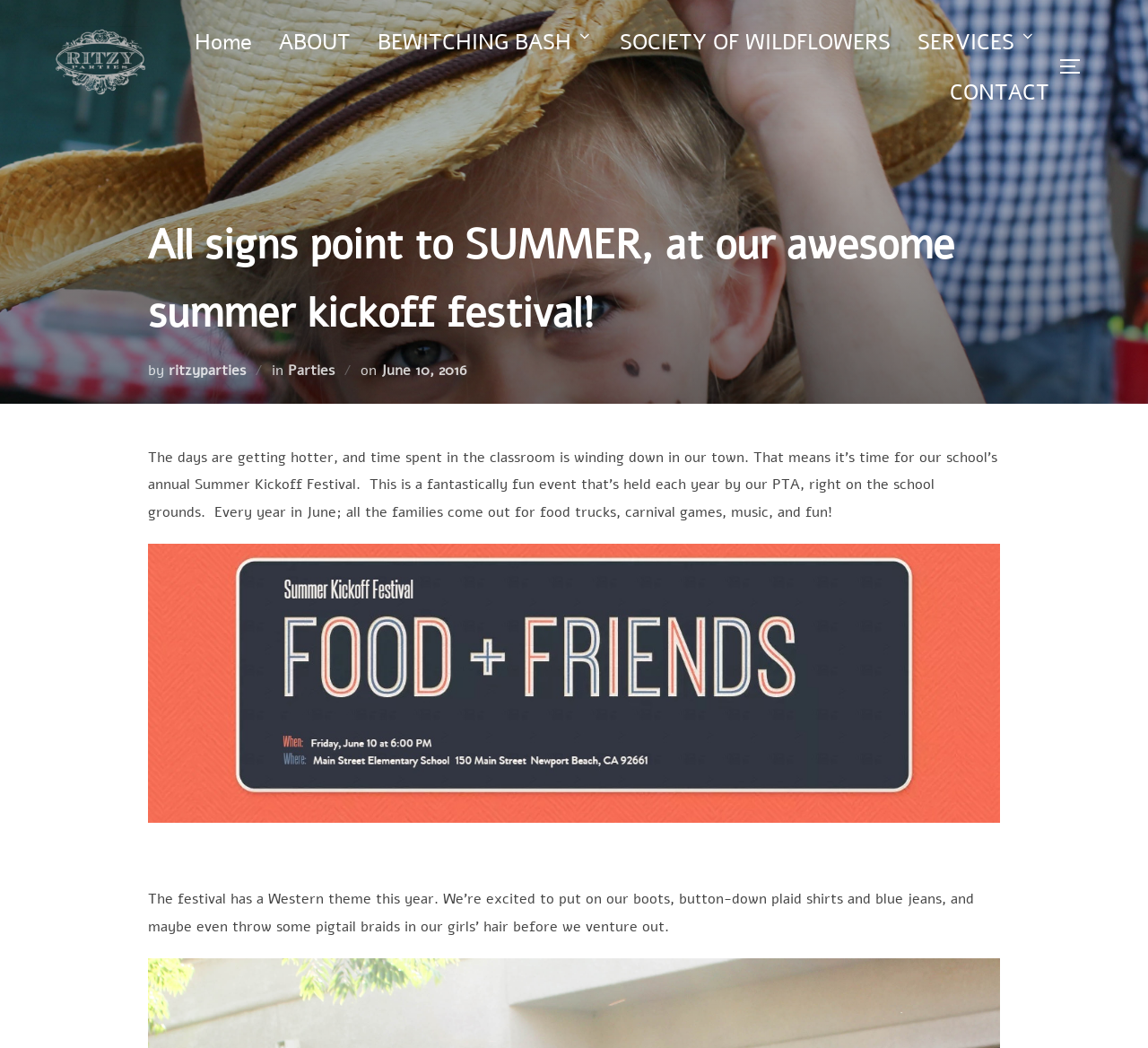Specify the bounding box coordinates of the element's area that should be clicked to execute the given instruction: "View the Evite Summer Kickoff Festival image". The coordinates should be four float numbers between 0 and 1, i.e., [left, top, right, bottom].

[0.129, 0.519, 0.871, 0.785]